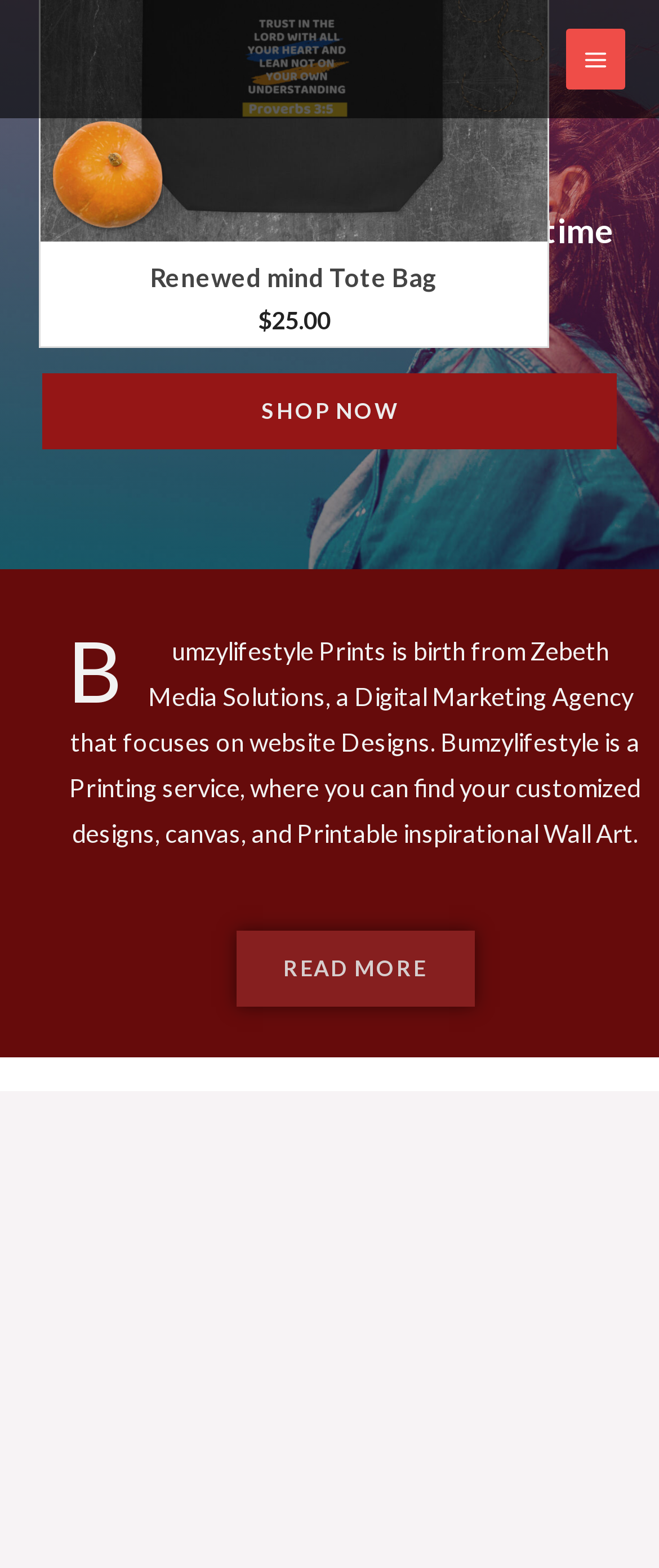From the image, can you give a detailed response to the question below:
What type of designs can be found on Bumzylifestyle?

The webpage mentions that Bumzylifestyle offers 'customized designs, canvas, and Printable inspirational Wall Art', indicating that users can find customized designs on the platform.